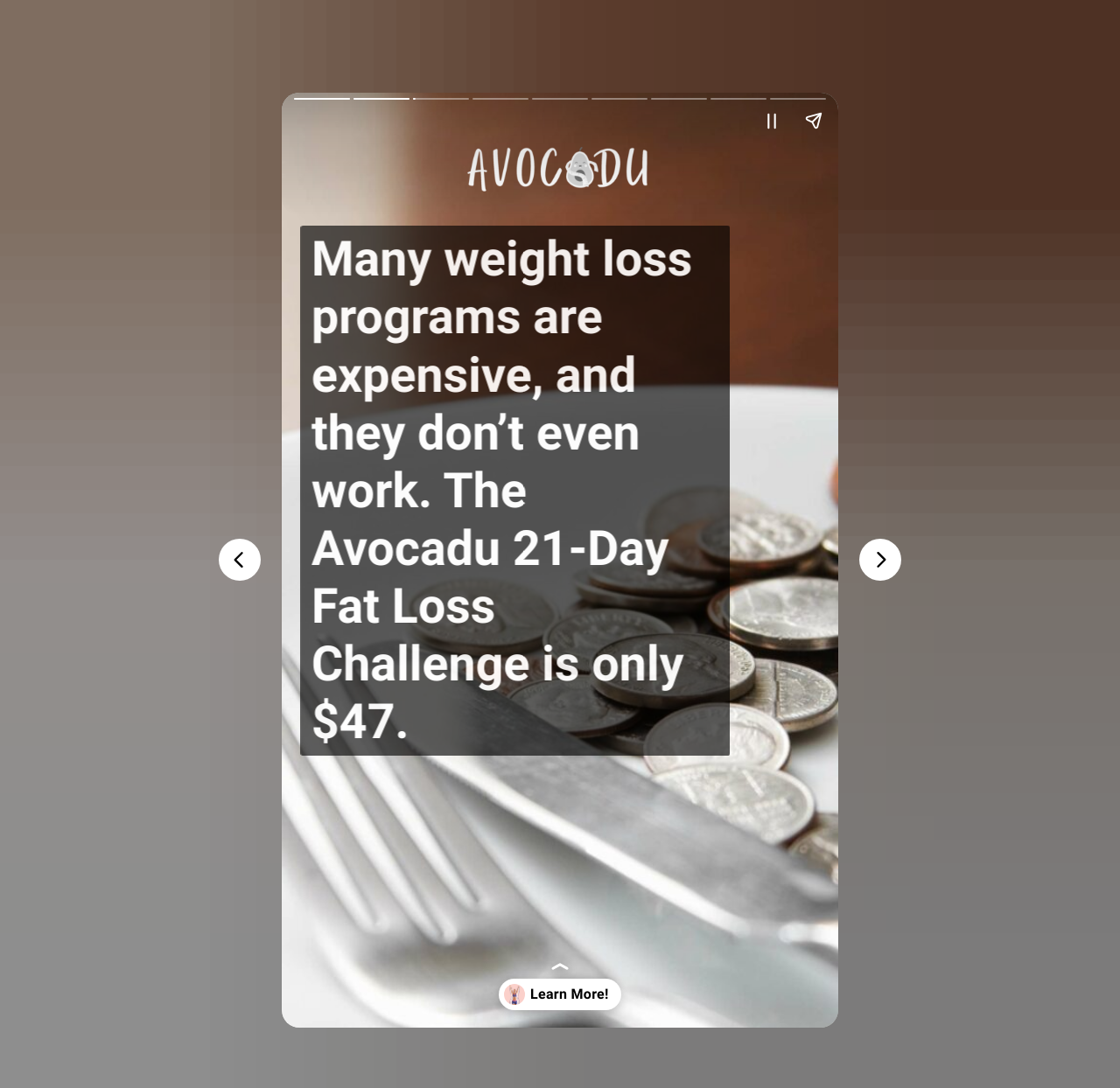Extract the heading text from the webpage.

FAT LOSS CHALLENGE?